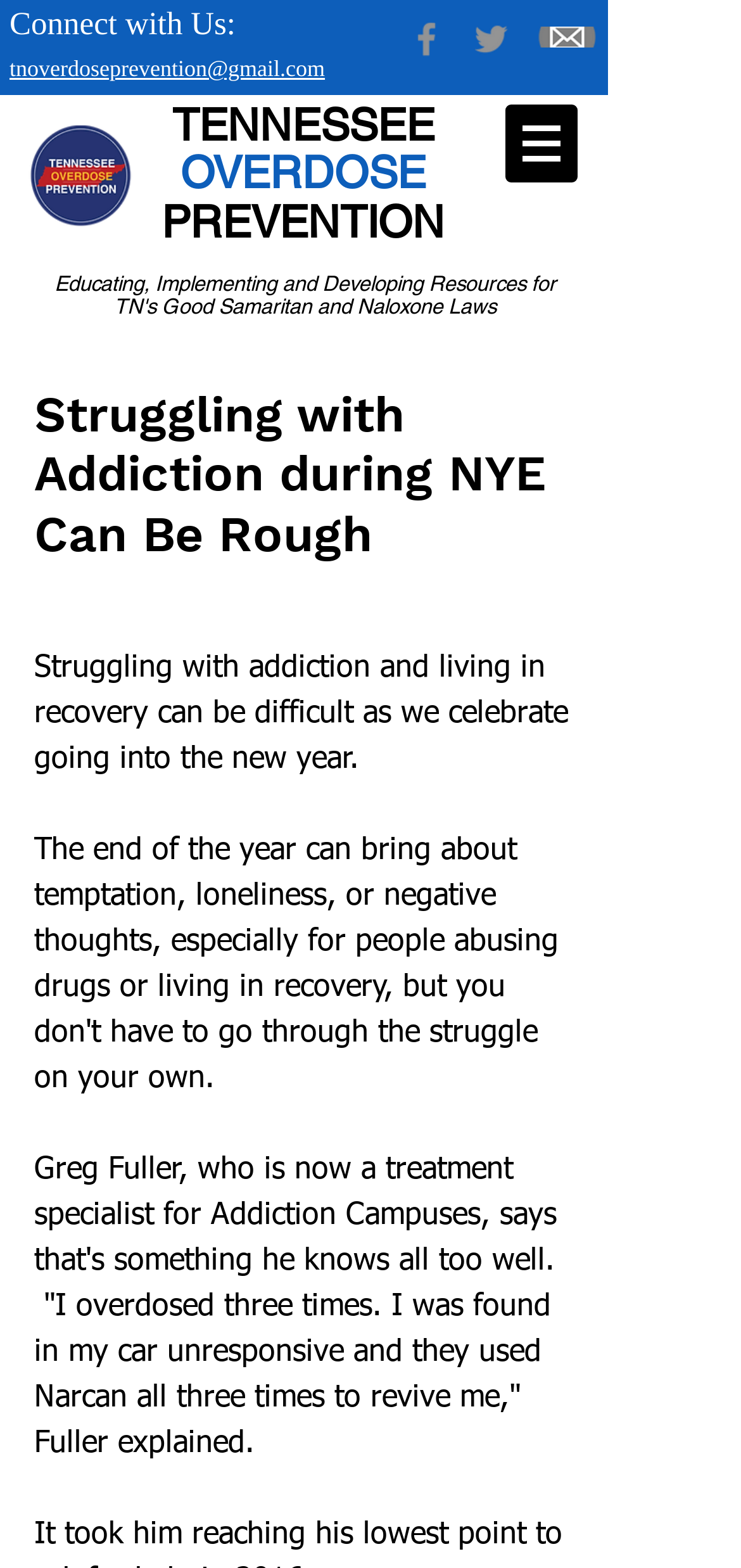Describe the entire webpage, focusing on both content and design.

The webpage appears to be focused on providing resources and support for individuals struggling with addiction, particularly during the New Year's Eve celebrations. 

At the top left corner, there is a logo of Tennessee Overdose Prevention, accompanied by a link to the organization's main page. Below the logo, there is a heading that reads "TENNESSEE OVERDOSE PREVENTION". 

To the right of the logo, there is a social bar with links to Facebook and Twitter, each accompanied by an icon. 

Further down, there is a heading that reads "Educating, Implementing and Developing Resources for TN's Good Samaritan and Naloxone Laws", which is also a link. 

The main content of the webpage is an article that discusses the challenges of living in recovery during the New Year's Eve celebrations. The article begins with a statement that struggling with addiction and living in recovery can be difficult during this time. It then shares a personal story of someone who overdosed three times and was revived with Narcan. 

At the top right corner, there is a navigation menu labeled "Site" with a dropdown menu. Below the navigation menu, there is a link to contact the organization via email.